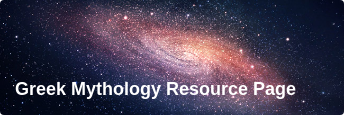Respond concisely with one word or phrase to the following query:
What is the title of the resource page?

Greek Mythology Resource Page